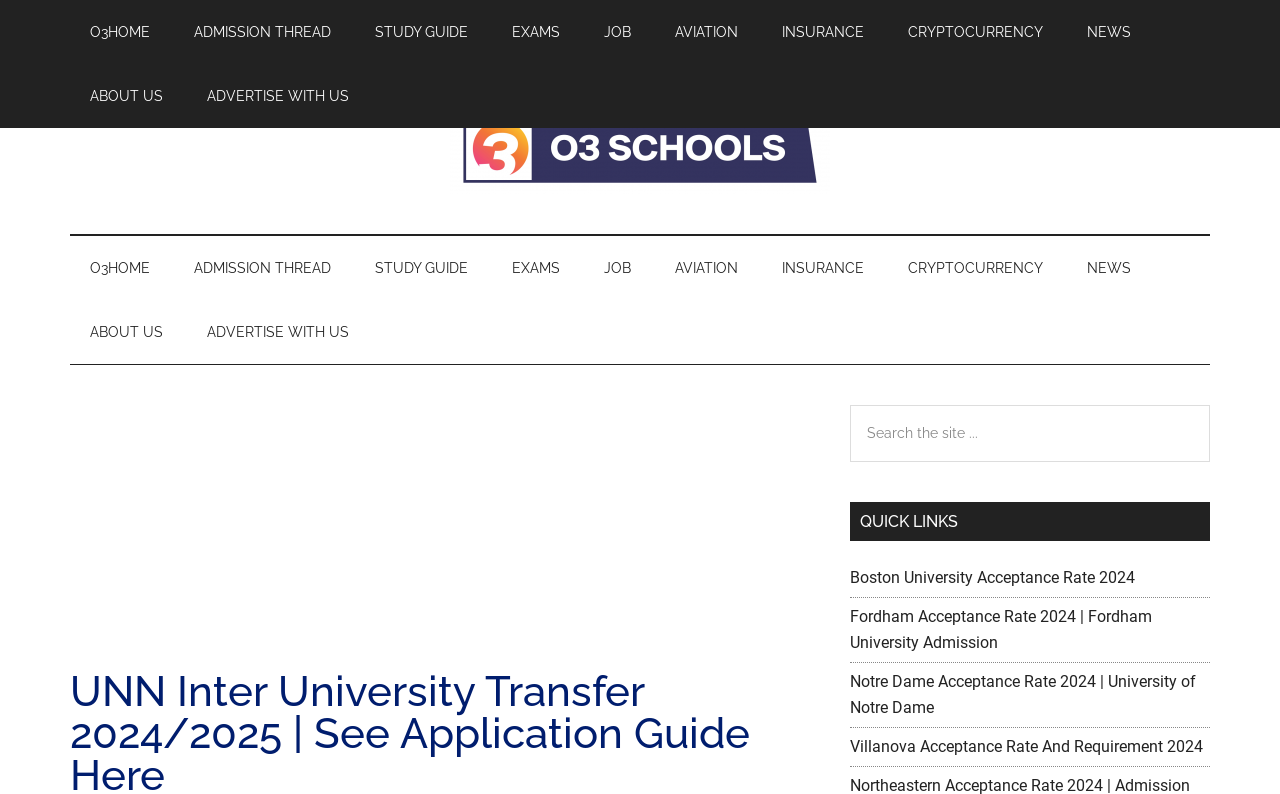Provide a single word or phrase answer to the question: 
What is the purpose of the search bar in the 'Primary Sidebar' section?

Search the site